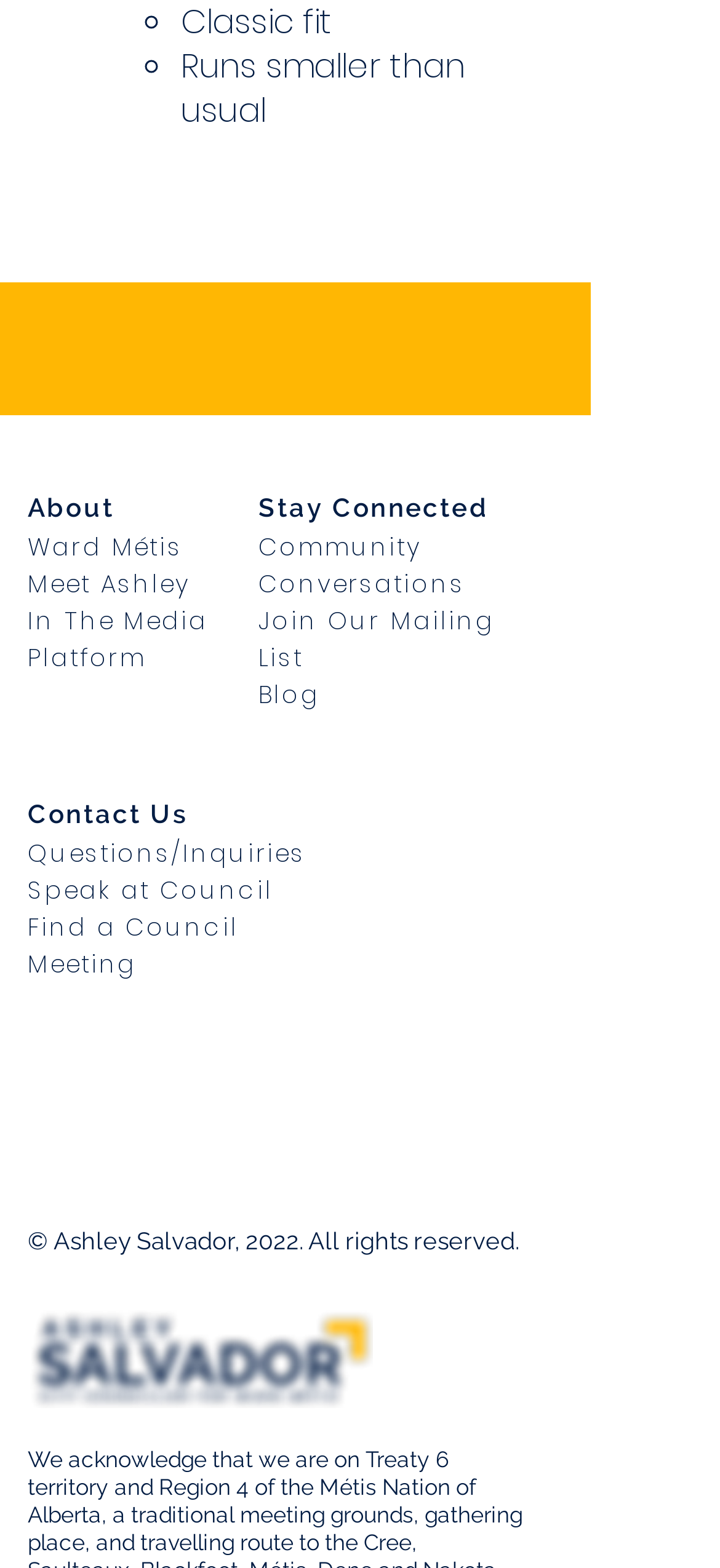Determine the bounding box coordinates of the element's region needed to click to follow the instruction: "Visit 'Meet Ashley'". Provide these coordinates as four float numbers between 0 and 1, formatted as [left, top, right, bottom].

[0.038, 0.364, 0.265, 0.381]